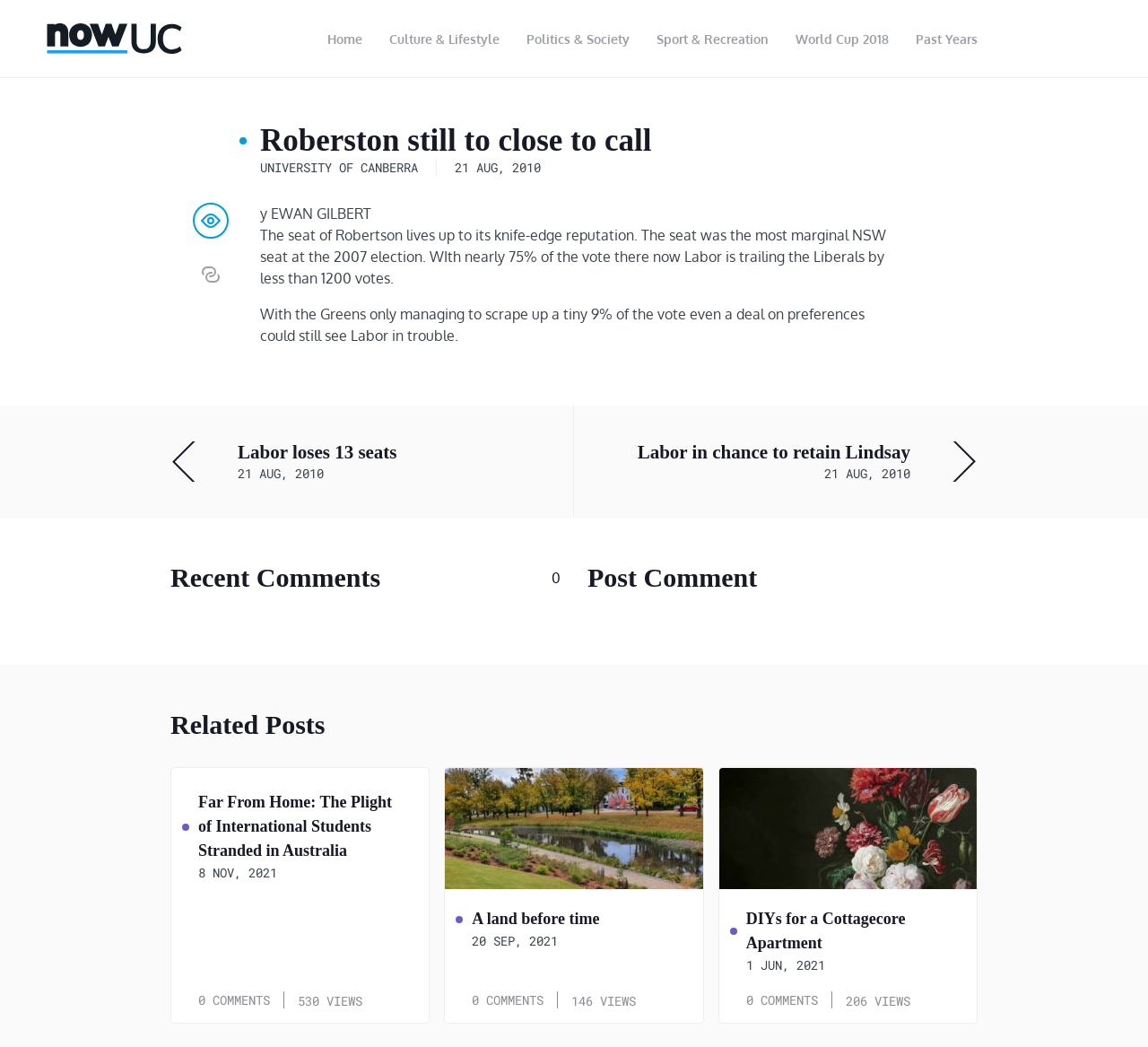Could you indicate the bounding box coordinates of the region to click in order to complete this instruction: "Read the article by Ewan Gilbert".

[0.227, 0.195, 0.323, 0.213]